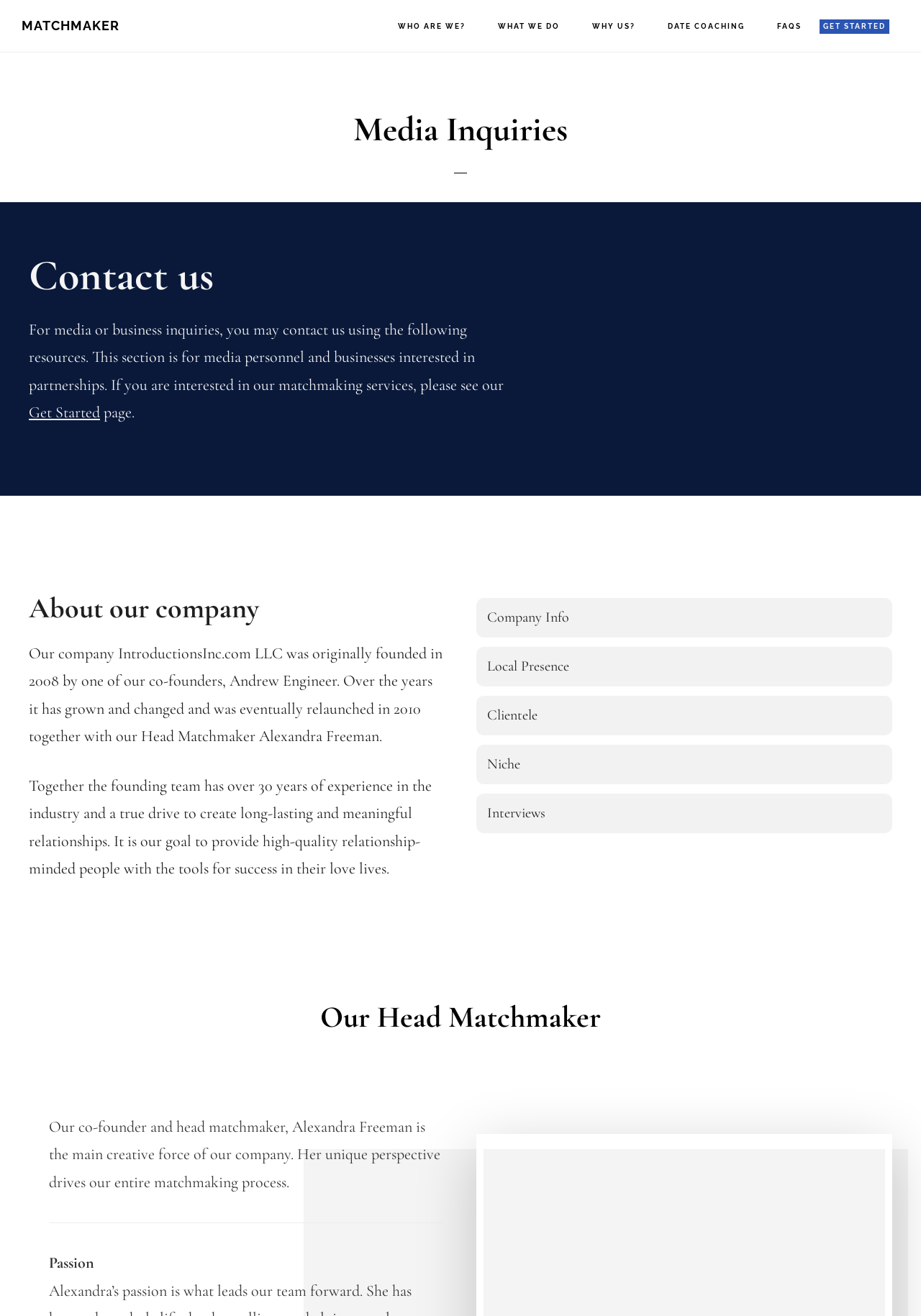Please predict the bounding box coordinates of the element's region where a click is necessary to complete the following instruction: "Click on 'About Us'". The coordinates should be represented by four float numbers between 0 and 1, i.e., [left, top, right, bottom].

None